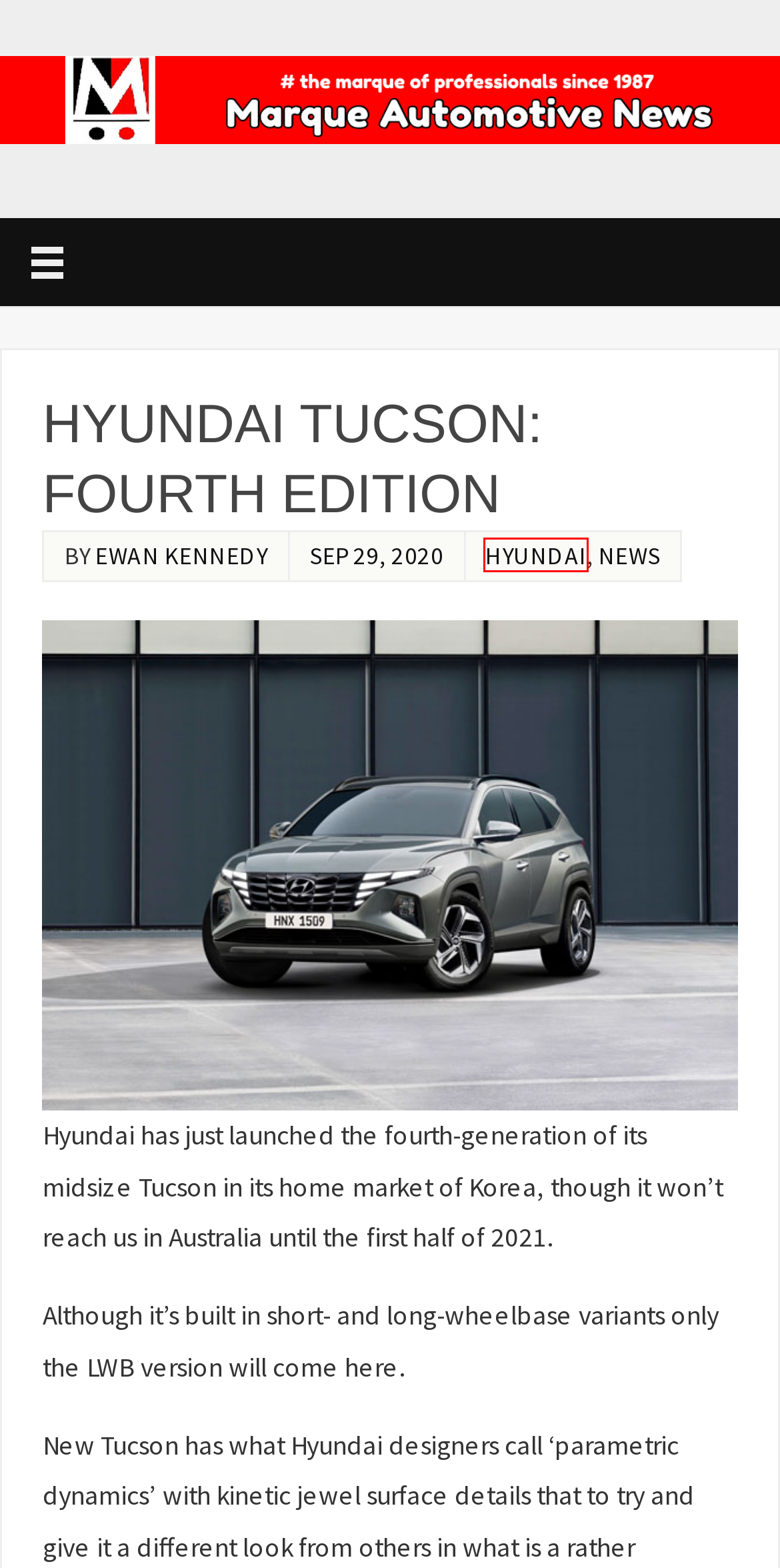Review the webpage screenshot and focus on the UI element within the red bounding box. Select the best-matching webpage description for the new webpage that follows after clicking the highlighted element. Here are the candidates:
A. Saab Archives - Marque Automotive News
B. Morris Archives - Marque Automotive News
C. bZ4X CHANCE TO MAKE A NAME FOR ITSELF - Marque Automotive News
D. TOYOTA CROSSES OVER WITH ITS LATEST SUV - Marque Automotive News
E. SUBARU BRZ 10TH ANNIVERSARY EDITION - Marque Automotive News
F. Hyundai Archives - Marque Automotive News
G. HYUNDAI PALISADE IS BIG AND BOLD - Marque Automotive News
H. Marque Automotive News - The marque of professionals since 1987

F